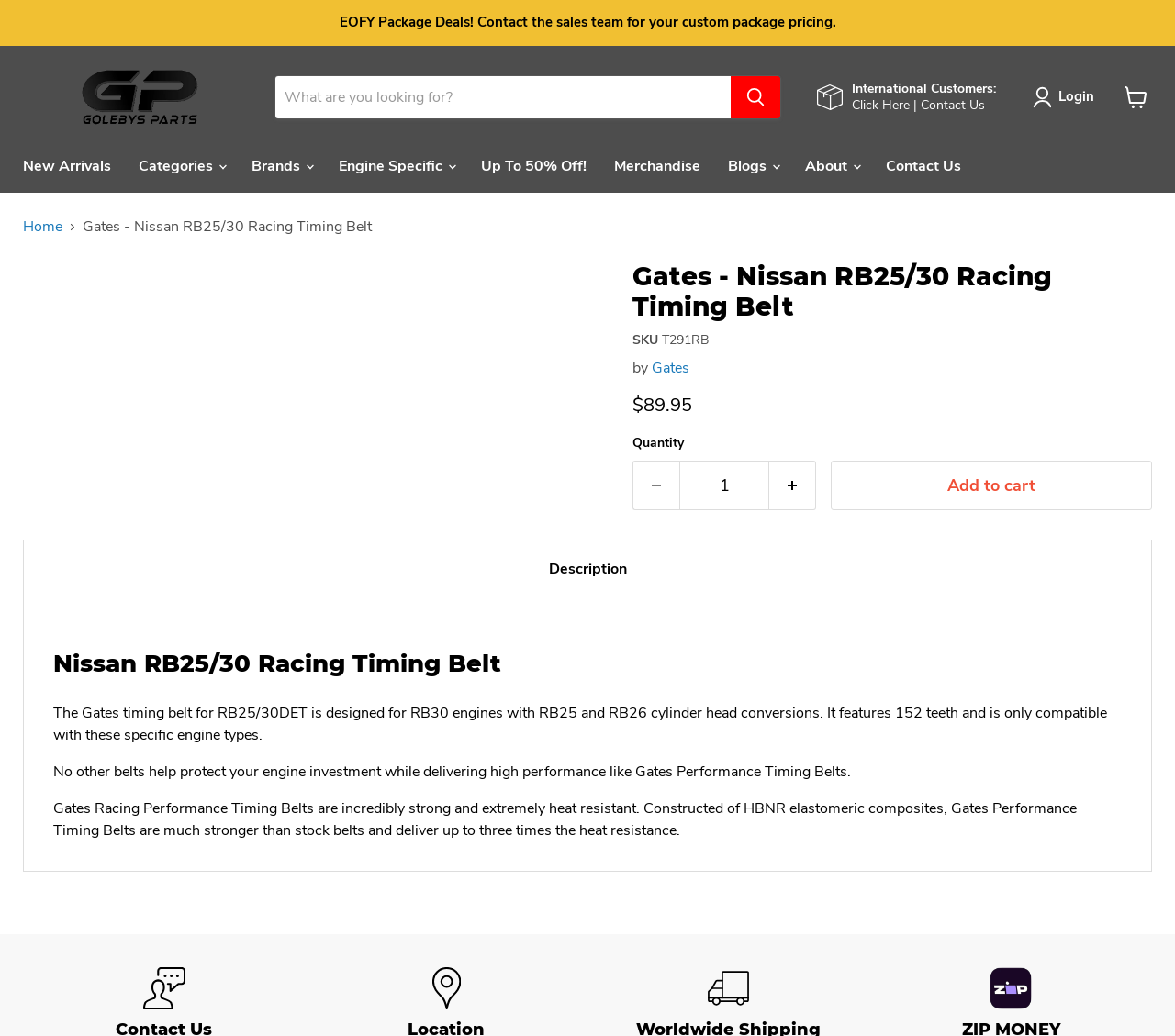Determine the bounding box coordinates for the clickable element required to fulfill the instruction: "Add to cart". Provide the coordinates as four float numbers between 0 and 1, i.e., [left, top, right, bottom].

[0.707, 0.444, 0.98, 0.493]